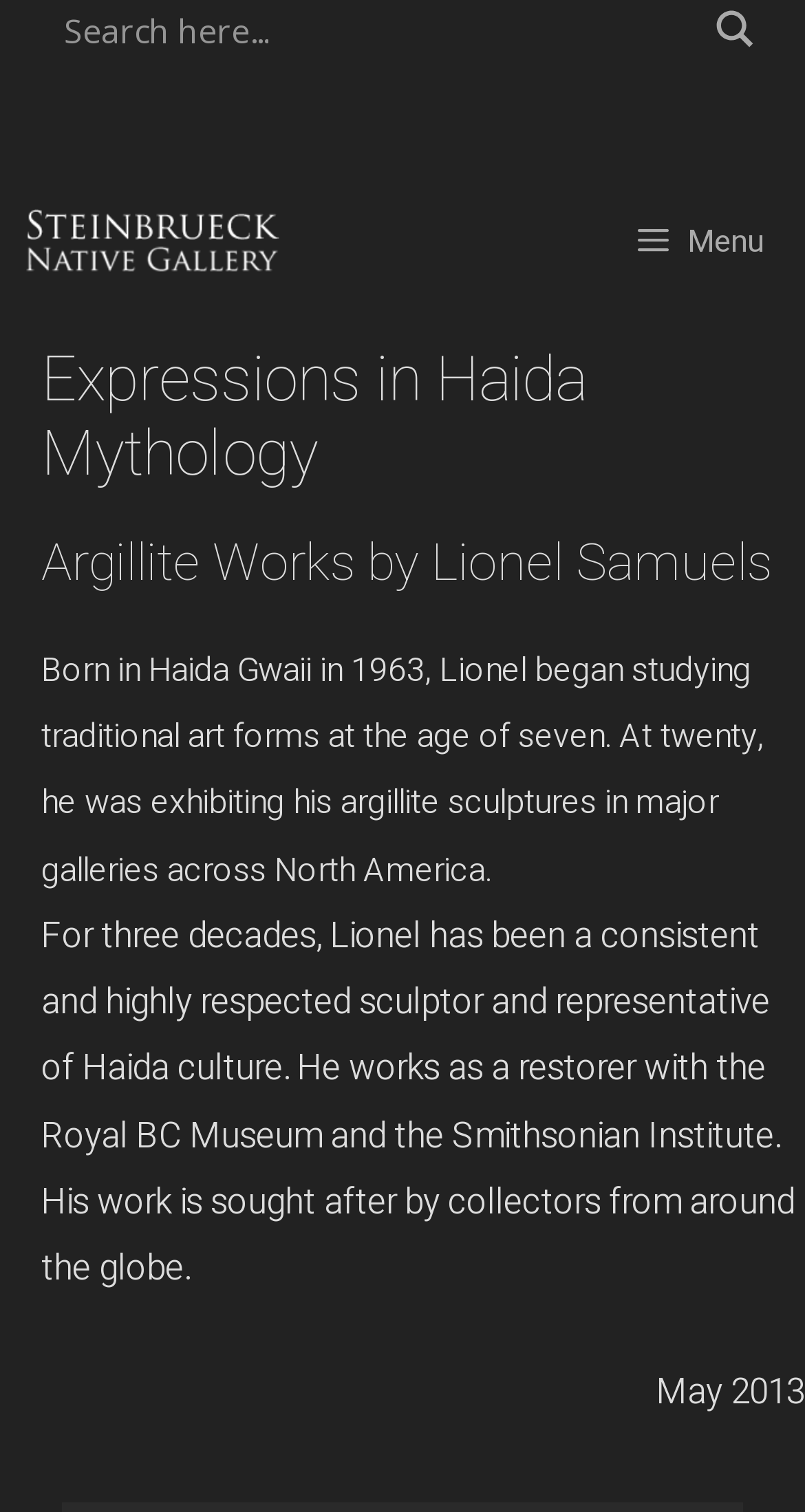Using the element description: "Menu", determine the bounding box coordinates for the specified UI element. The coordinates should be four float numbers between 0 and 1, [left, top, right, bottom].

[0.735, 0.118, 1.0, 0.2]